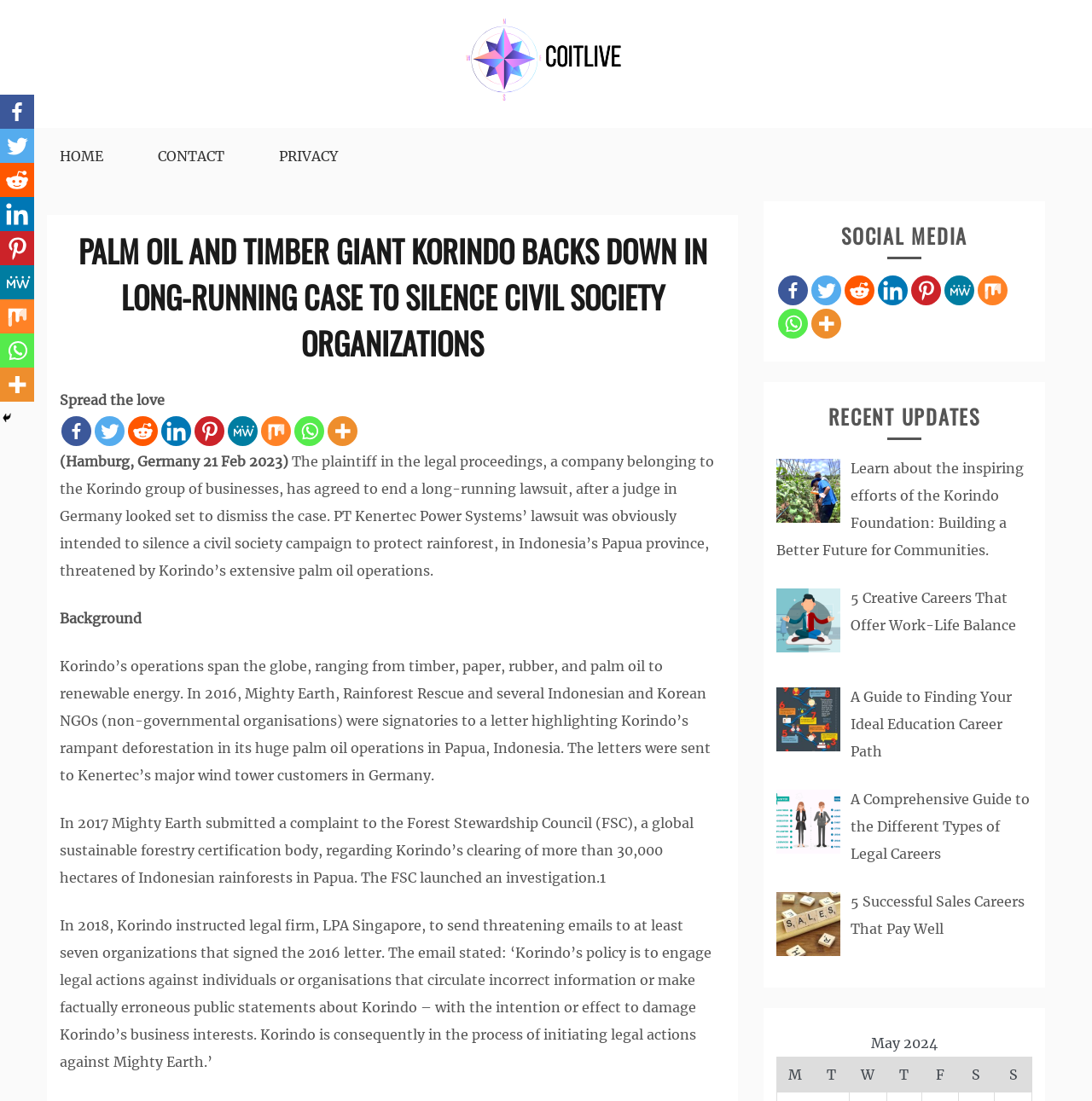Find the bounding box coordinates corresponding to the UI element with the description: "parent_node: Coitlive.com". The coordinates should be formatted as [left, top, right, bottom], with values as floats between 0 and 1.

[0.414, 0.015, 0.586, 0.101]